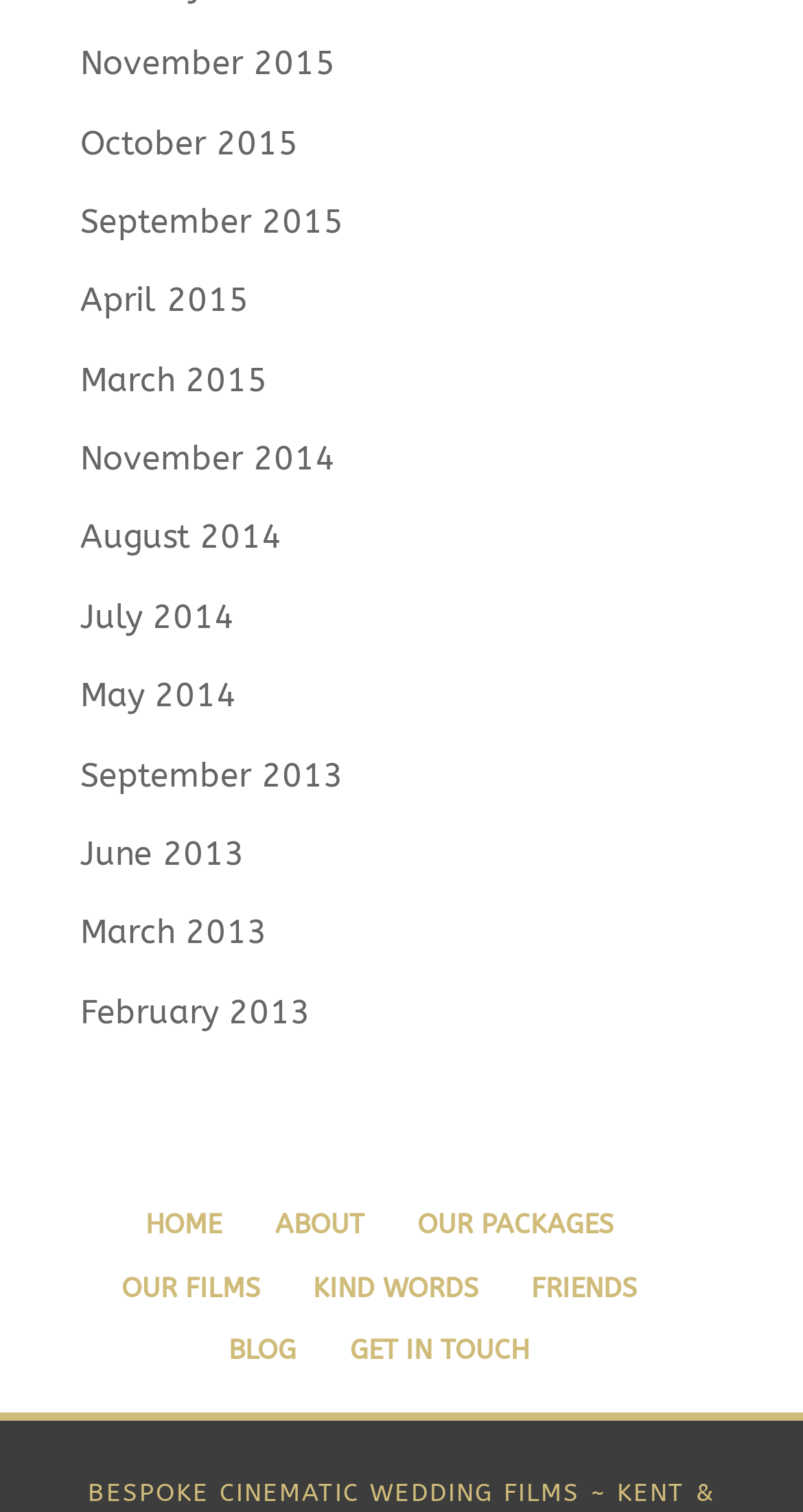Find the bounding box coordinates corresponding to the UI element with the description: "Discuss Your Next Hire". The coordinates should be formatted as [left, top, right, bottom], with values as floats between 0 and 1.

None